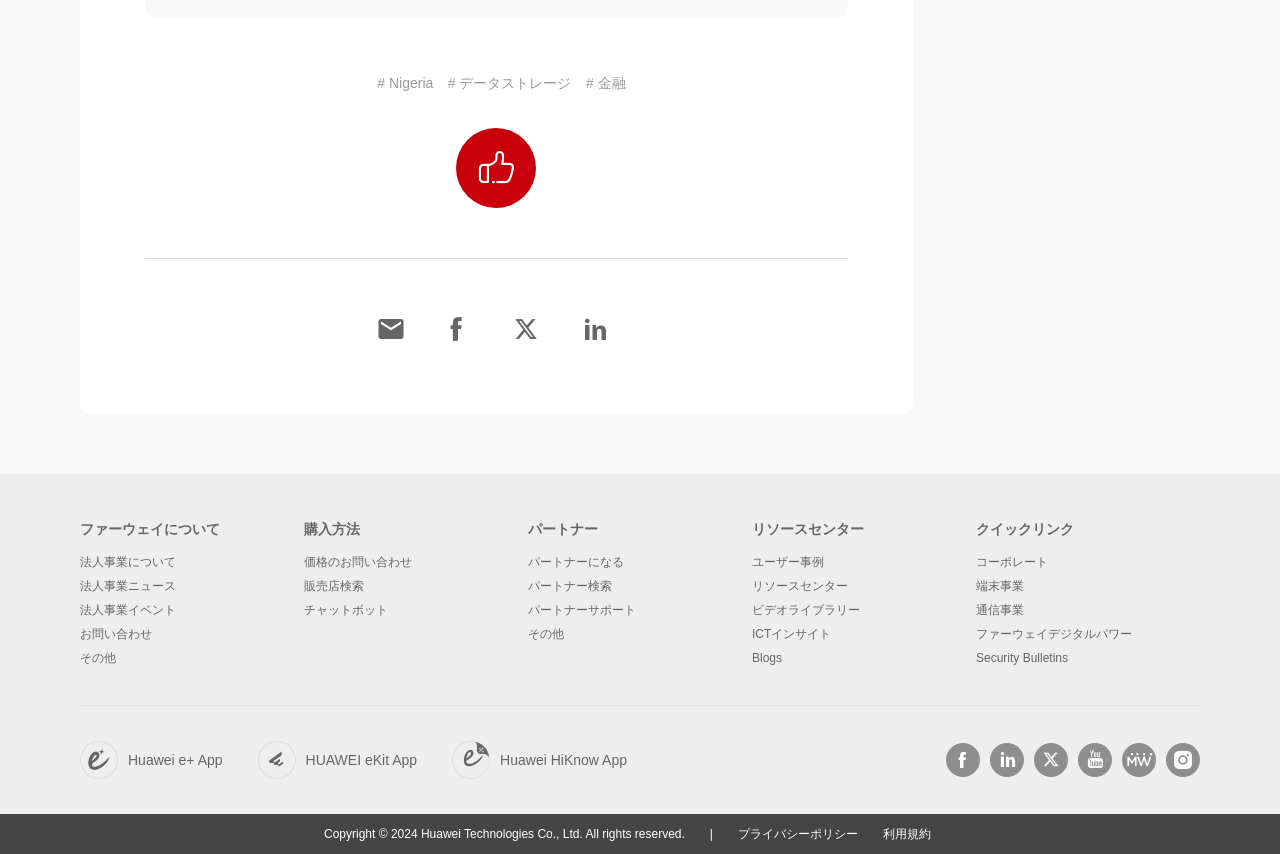What is the text above the '購入方法' section?
Provide a detailed and well-explained answer to the question.

I looked at the layout of the webpage and found that the text 'ファーウェイについて' is located above the '購入方法' section, which suggests that it is a category or header for the links below.